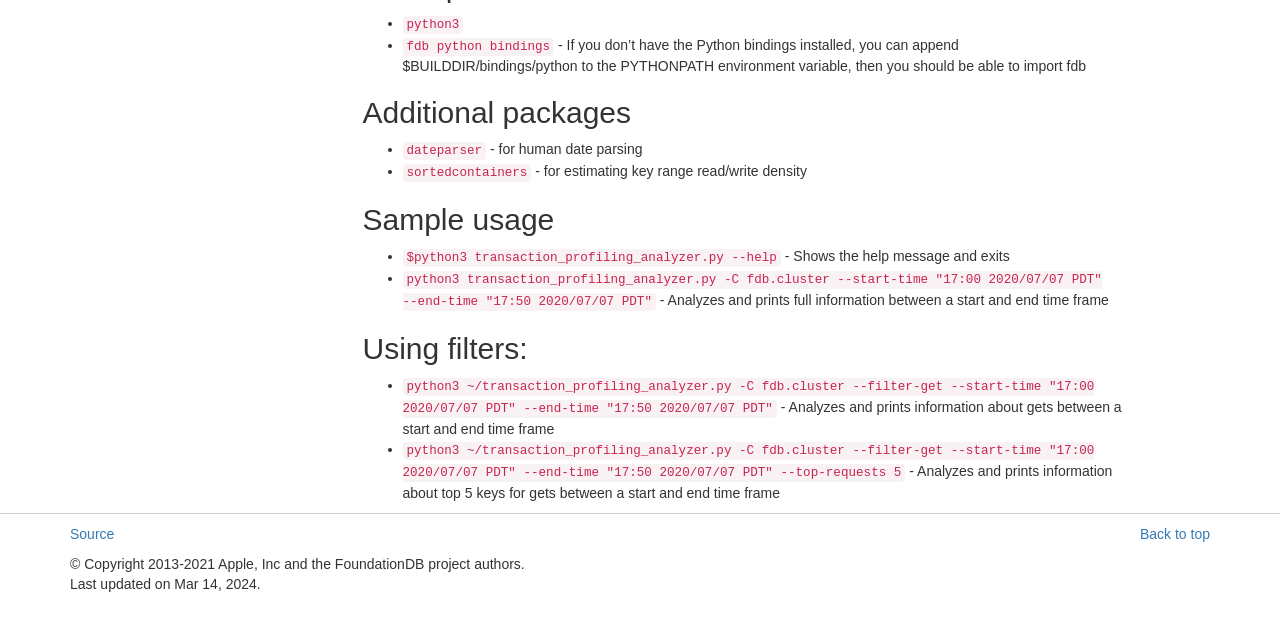Using the description: "BOARD OF DIRECTORS", identify the bounding box of the corresponding UI element in the screenshot.

None